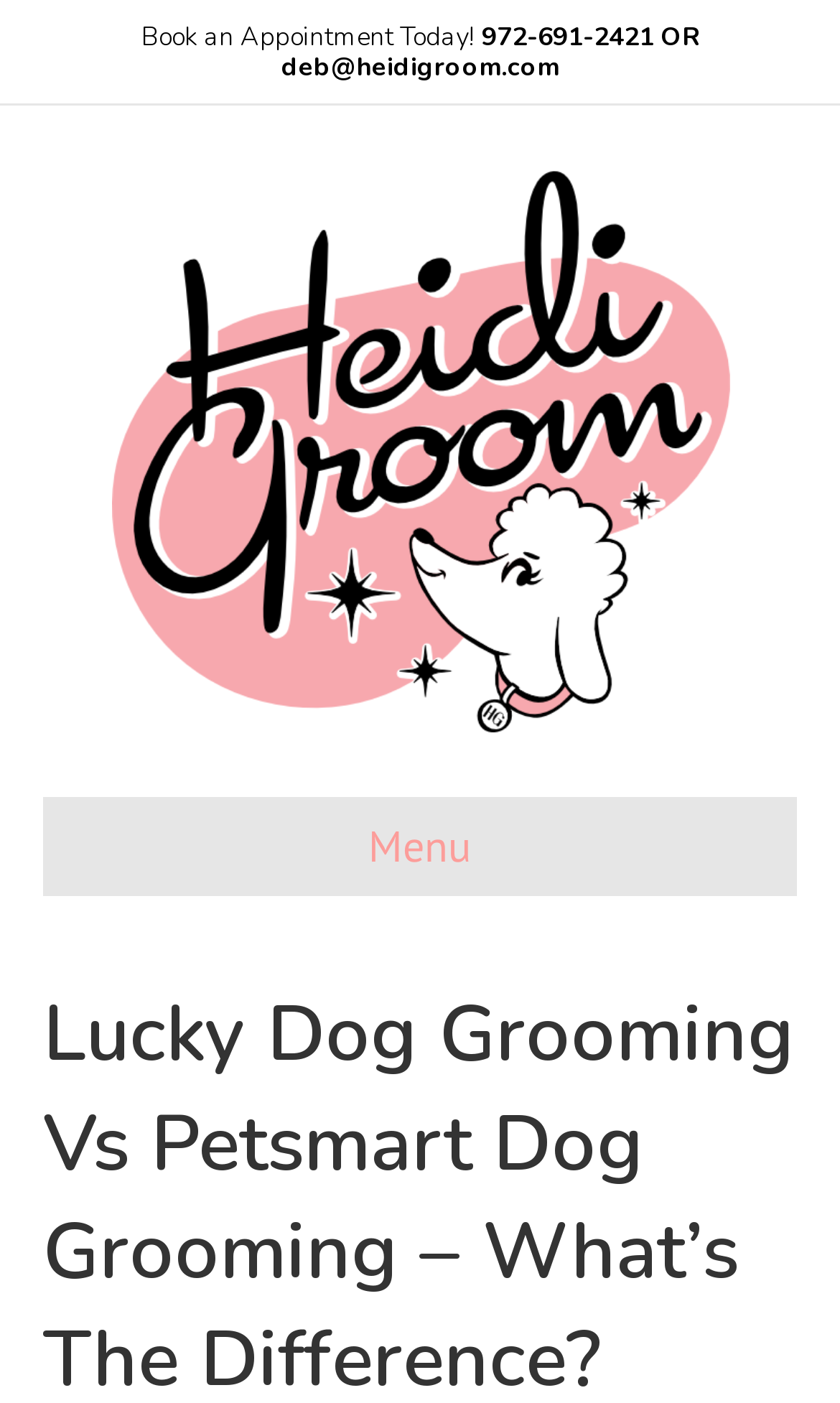Give a concise answer using only one word or phrase for this question:
What is the email address to contact for an appointment?

deb@heidigroom.com